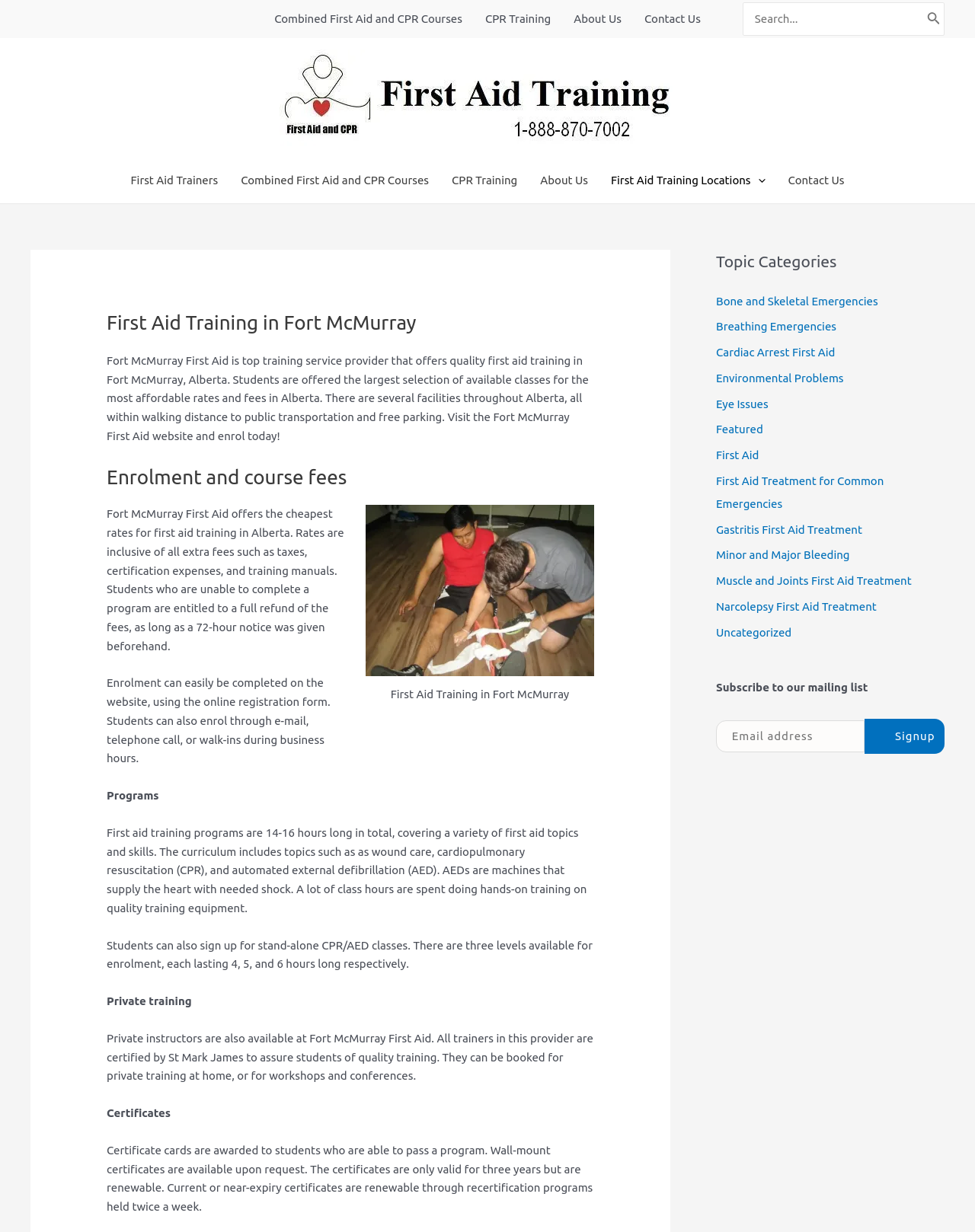Determine the coordinates of the bounding box for the clickable area needed to execute this instruction: "Switch to English".

None